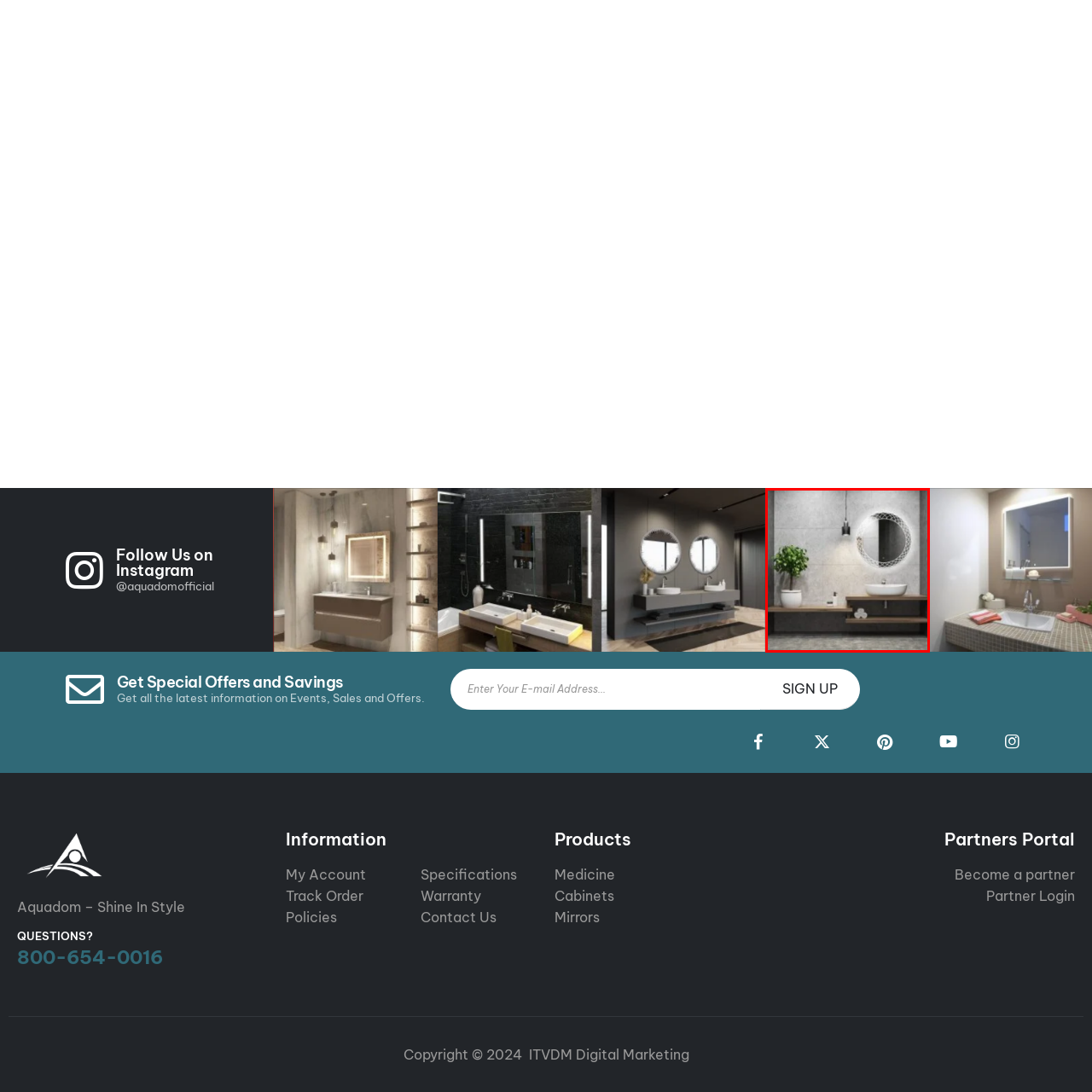Concentrate on the image marked by the red box, What type of plant is in the bathroom?
 Your answer should be a single word or phrase.

Small potted plant